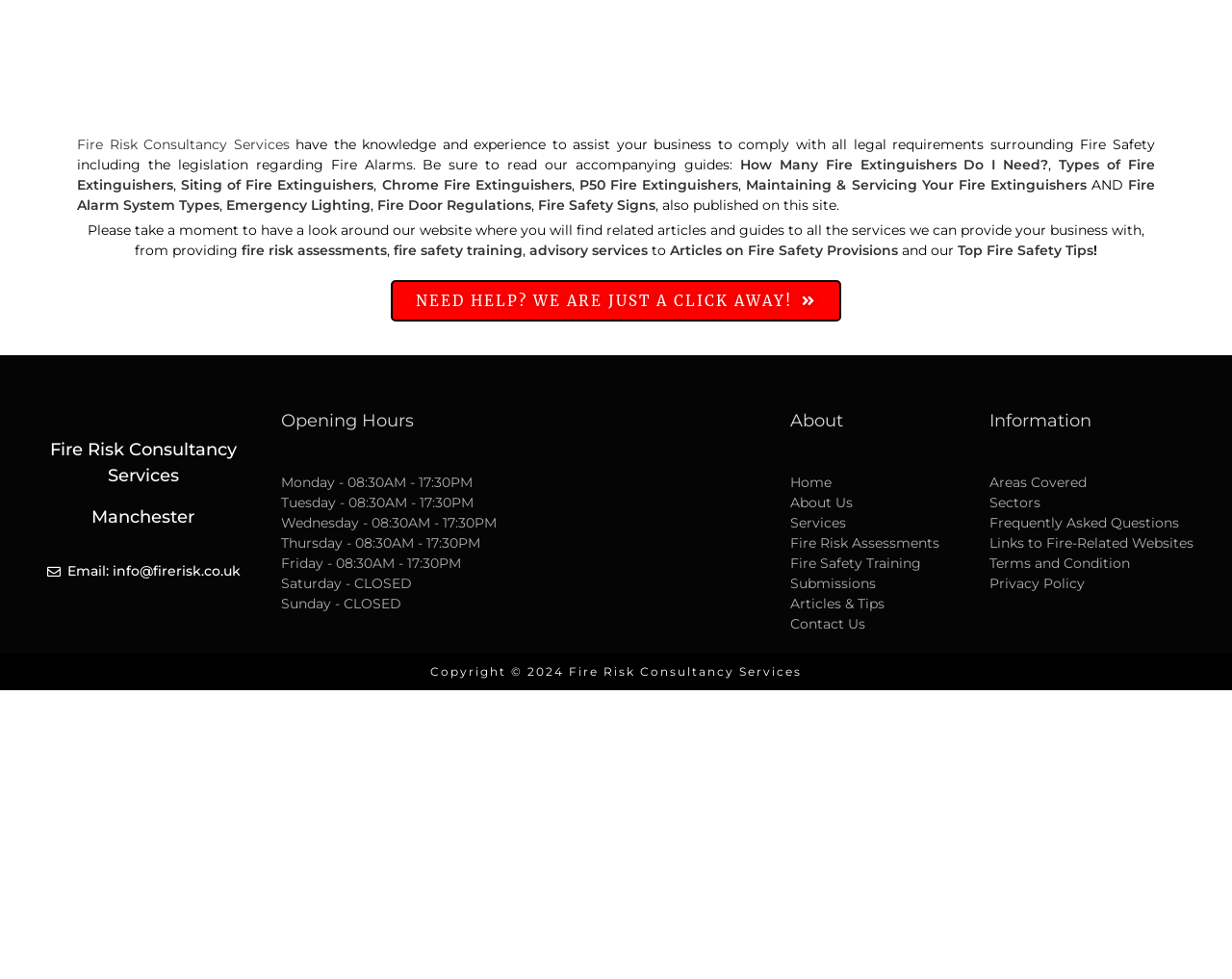Please specify the bounding box coordinates in the format (top-left x, top-left y, bottom-right x, bottom-right y), with values ranging from 0 to 1. Identify the bounding box for the UI component described as follows: fire safety training

[0.316, 0.247, 0.424, 0.265]